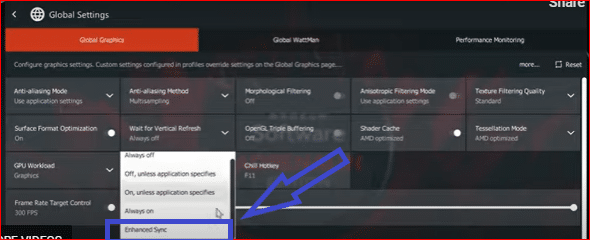What is the purpose of the 'Enhanced Sync' option?
Using the visual information from the image, give a one-word or short-phrase answer.

Optimize gaming performance